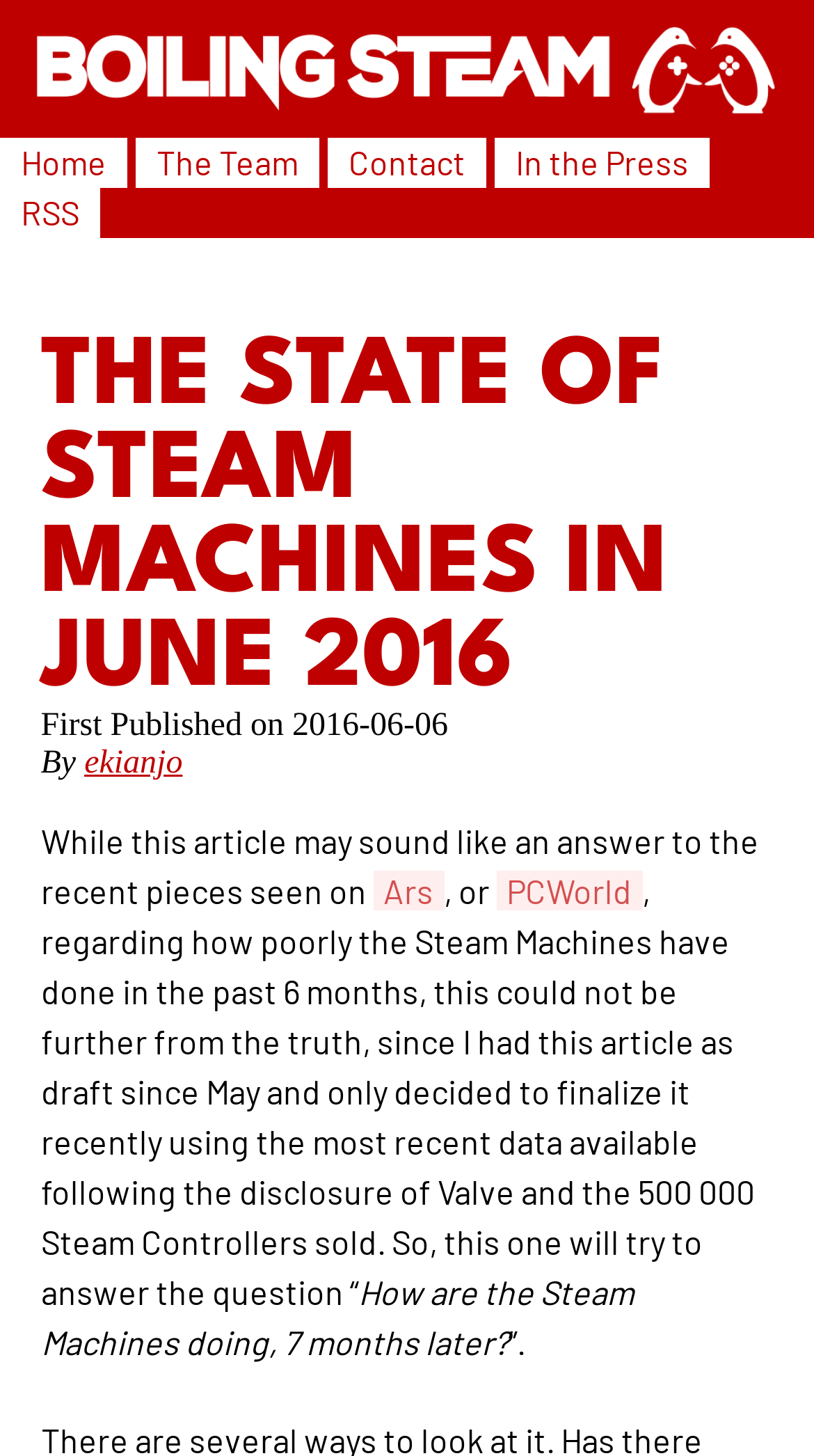Who is the author of the article?
Look at the image and respond with a single word or a short phrase.

ekianjo